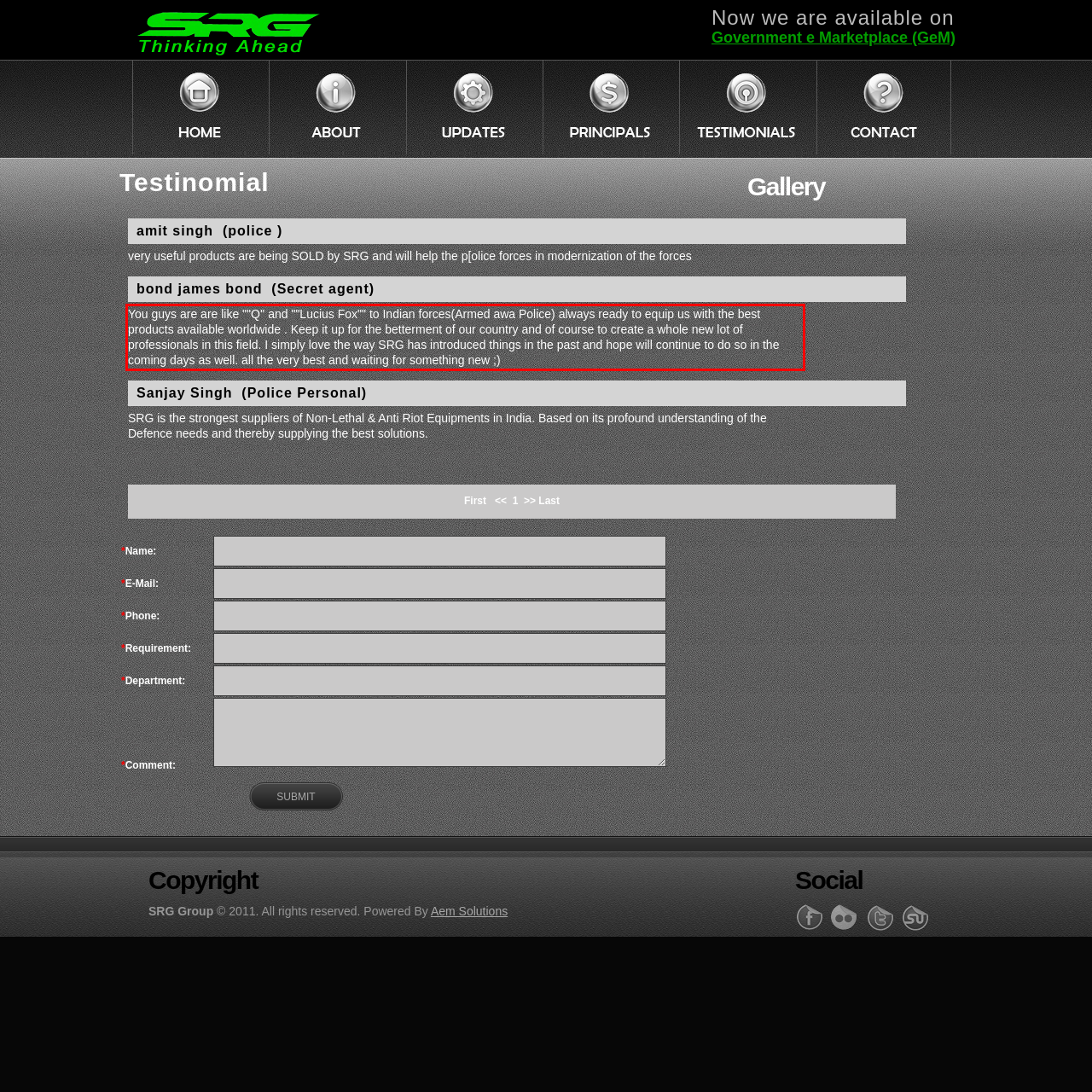Please extract the text content from the UI element enclosed by the red rectangle in the screenshot.

You guys are are like ""Q'' and ""Lucius Fox"" to Indian forces(Armed awa Police) always ready to equip us with the best products available worldwide . Keep it up for the betterment of our country and of course to create a whole new lot of professionals in this field. I simply love the way SRG has introduced things in the past and hope will continue to do so in the coming days as well. all the very best and waiting for something new ;)